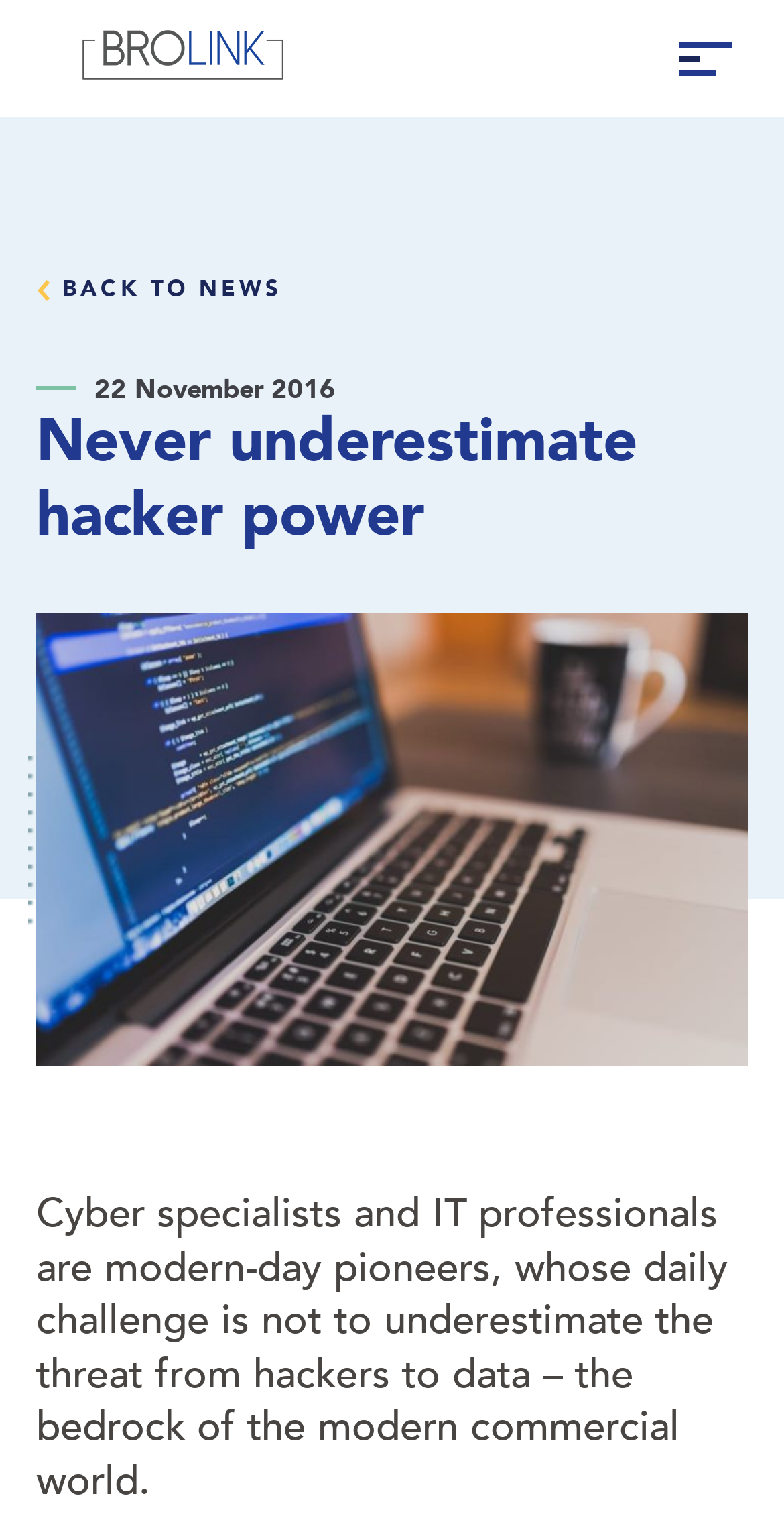Extract the primary heading text from the webpage.

Never underestimate hacker power